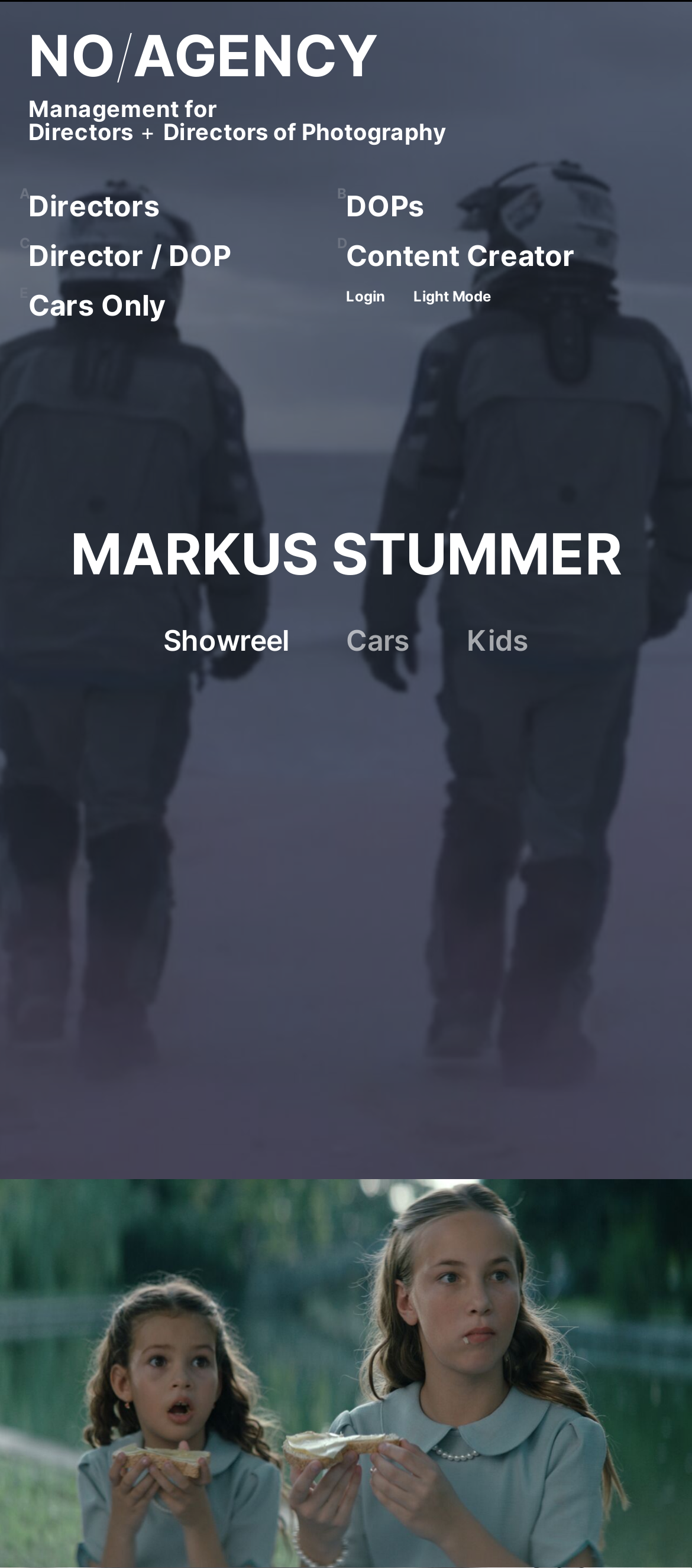Locate the bounding box coordinates of the clickable element to fulfill the following instruction: "Click on the 'Cars Only' link". Provide the coordinates as four float numbers between 0 and 1 in the format [left, top, right, bottom].

[0.041, 0.183, 0.238, 0.205]